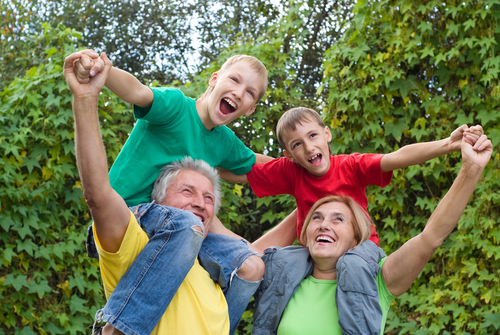What is the theme related to in Florida?
Look at the image and respond with a one-word or short phrase answer.

Grandparent visitation rights